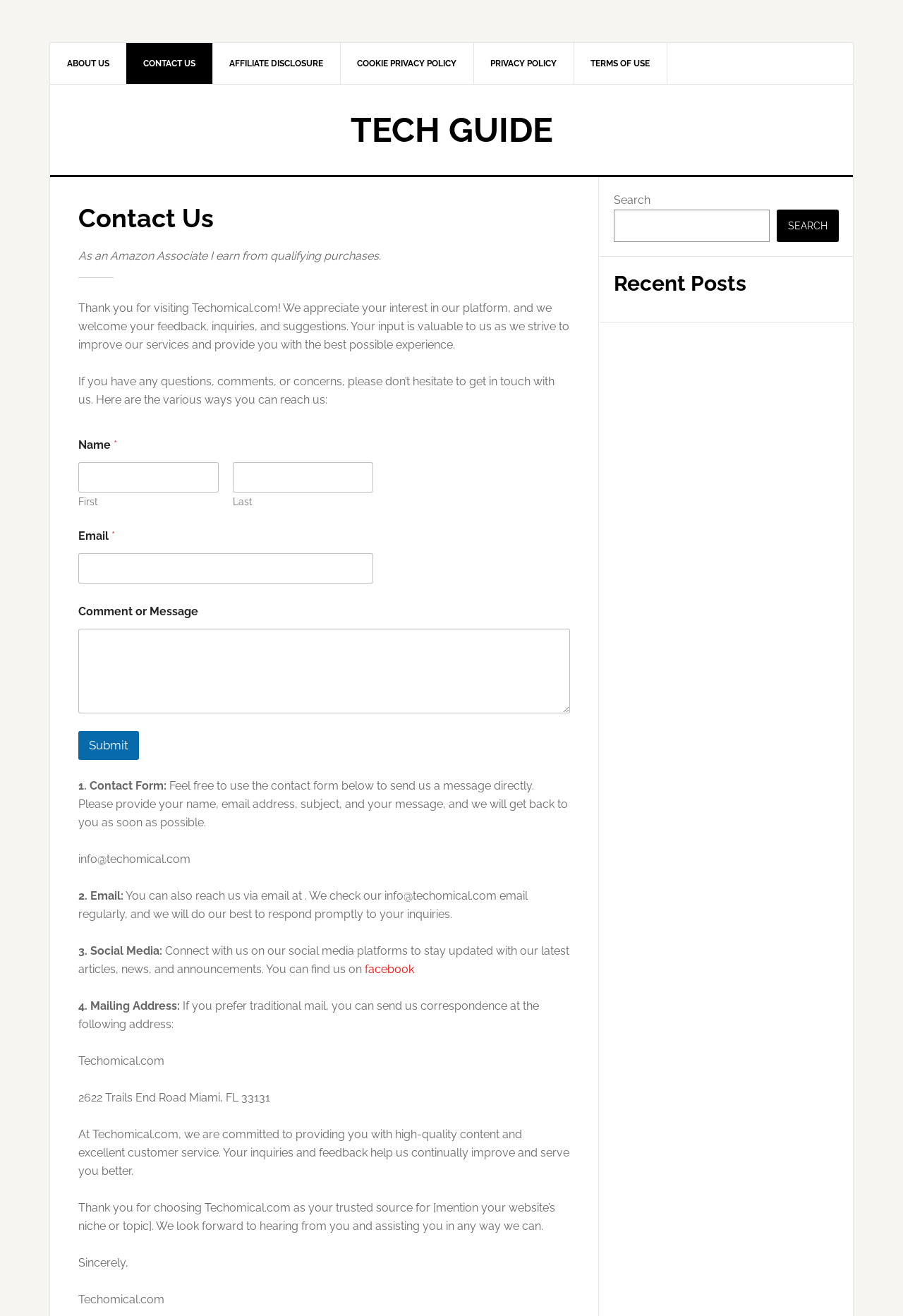Highlight the bounding box coordinates of the region I should click on to meet the following instruction: "Go to CHAPEL OF THE RESURRECTION".

None